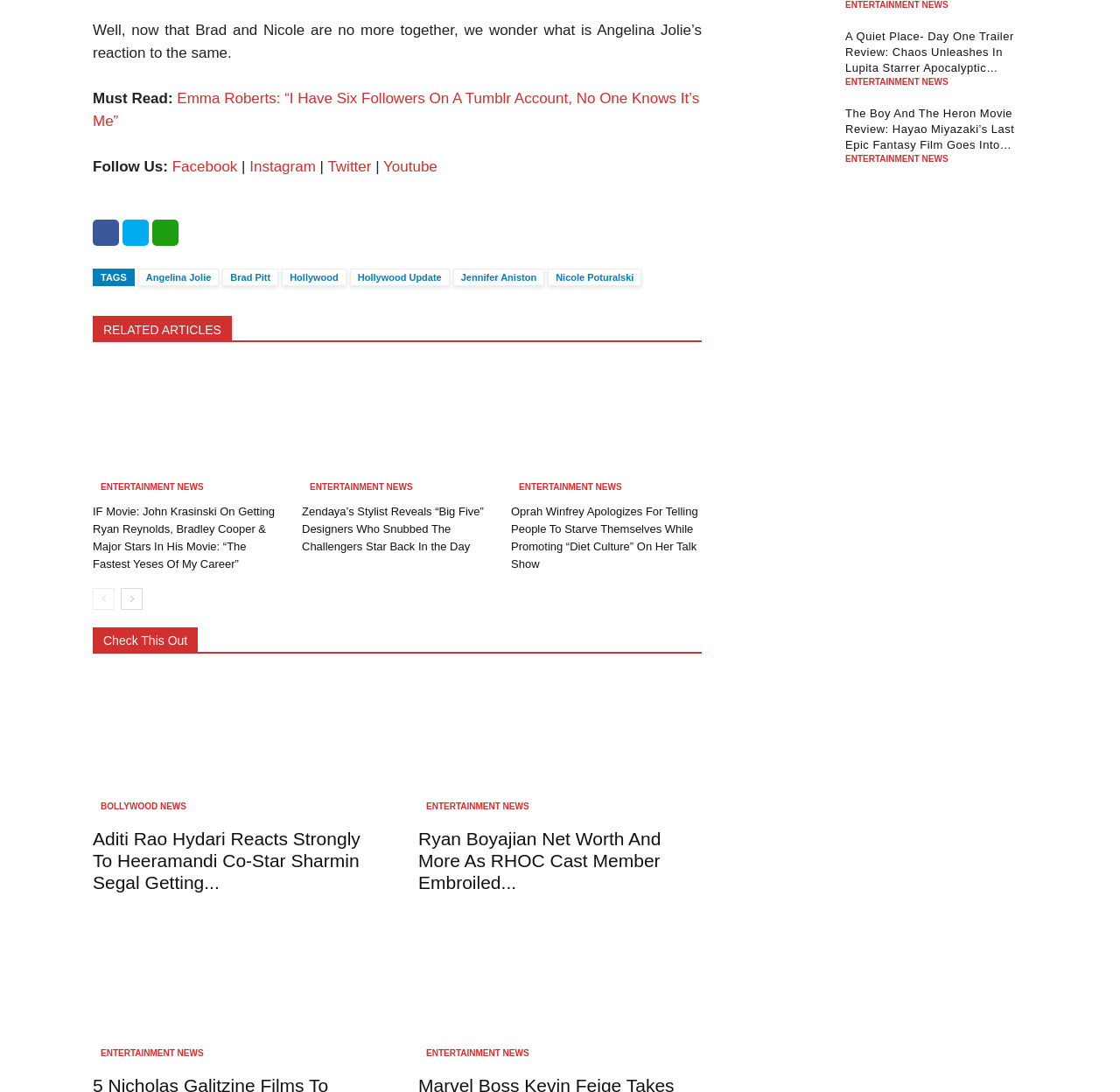Identify the bounding box coordinates of the clickable region to carry out the given instruction: "Follow the link to ENTERTAINMENT NEWS".

[0.085, 0.44, 0.186, 0.452]